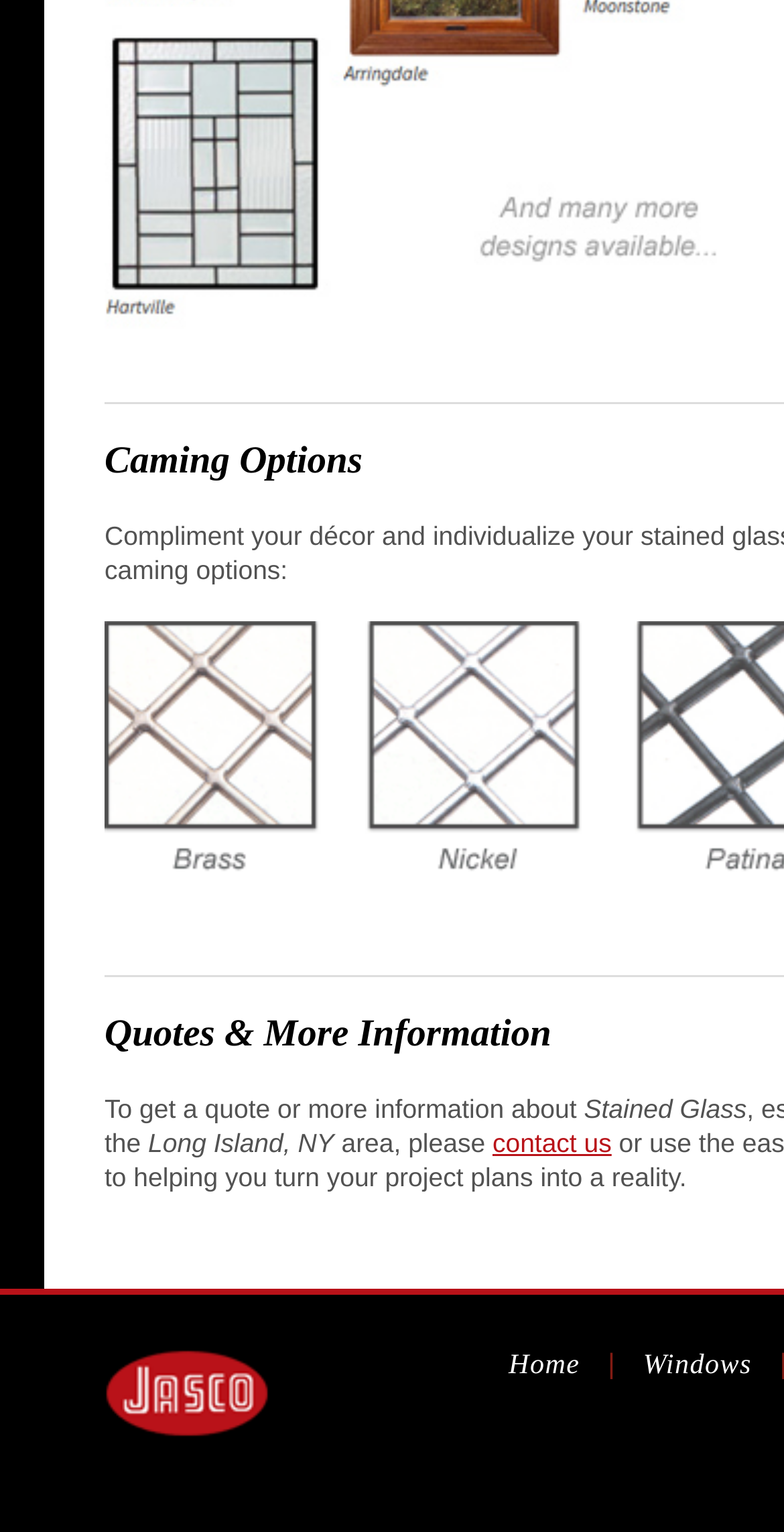What type of product is mentioned?
Look at the webpage screenshot and answer the question with a detailed explanation.

The type of product mentioned can be found in the static text at the top of the webpage, which has a bounding box of [0.745, 0.714, 0.952, 0.734]. The text reads 'Stained Glass'.